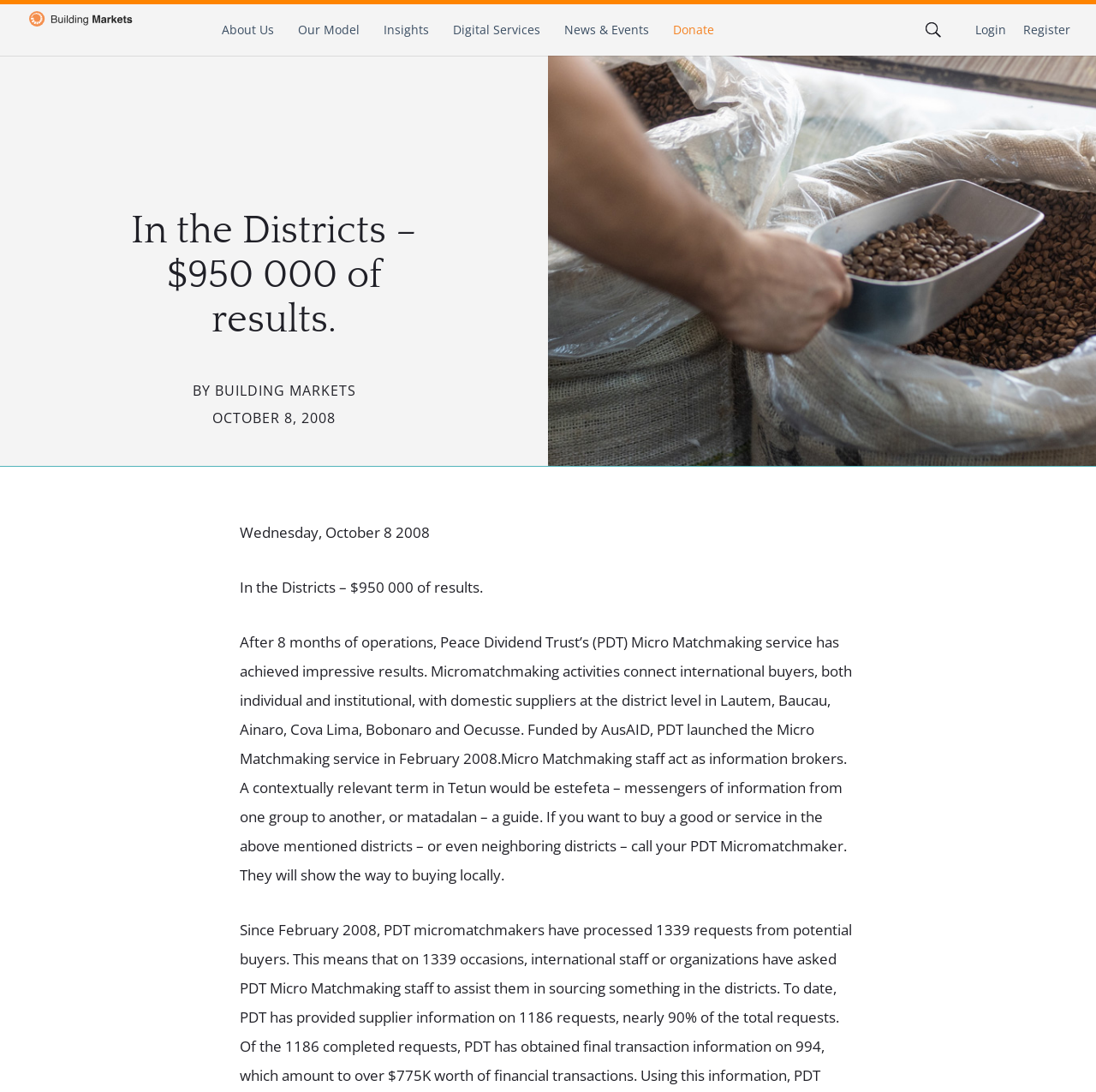What is the name of the organization behind the Micro Matchmaking service?
Please answer the question as detailed as possible based on the image.

The answer can be found in the paragraph of text that describes the Micro Matchmaking service. The sentence 'After 8 months of operations, Peace Dividend Trust’s (PDT) Micro Matchmaking service has achieved impressive results.' indicates that Peace Dividend Trust is the organization behind the Micro Matchmaking service.